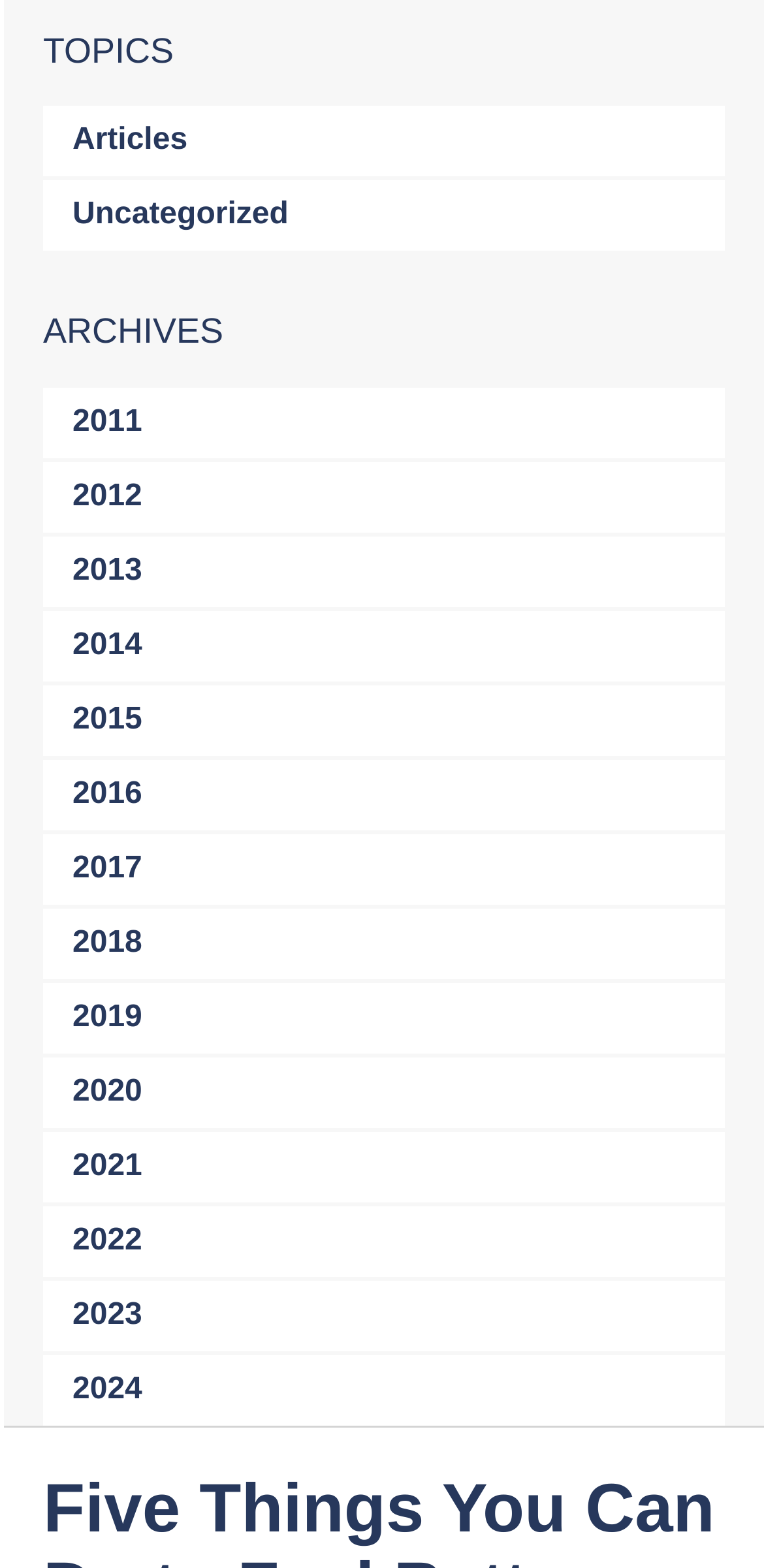Find the bounding box coordinates for the element described here: "2018".

[0.056, 0.579, 0.949, 0.624]